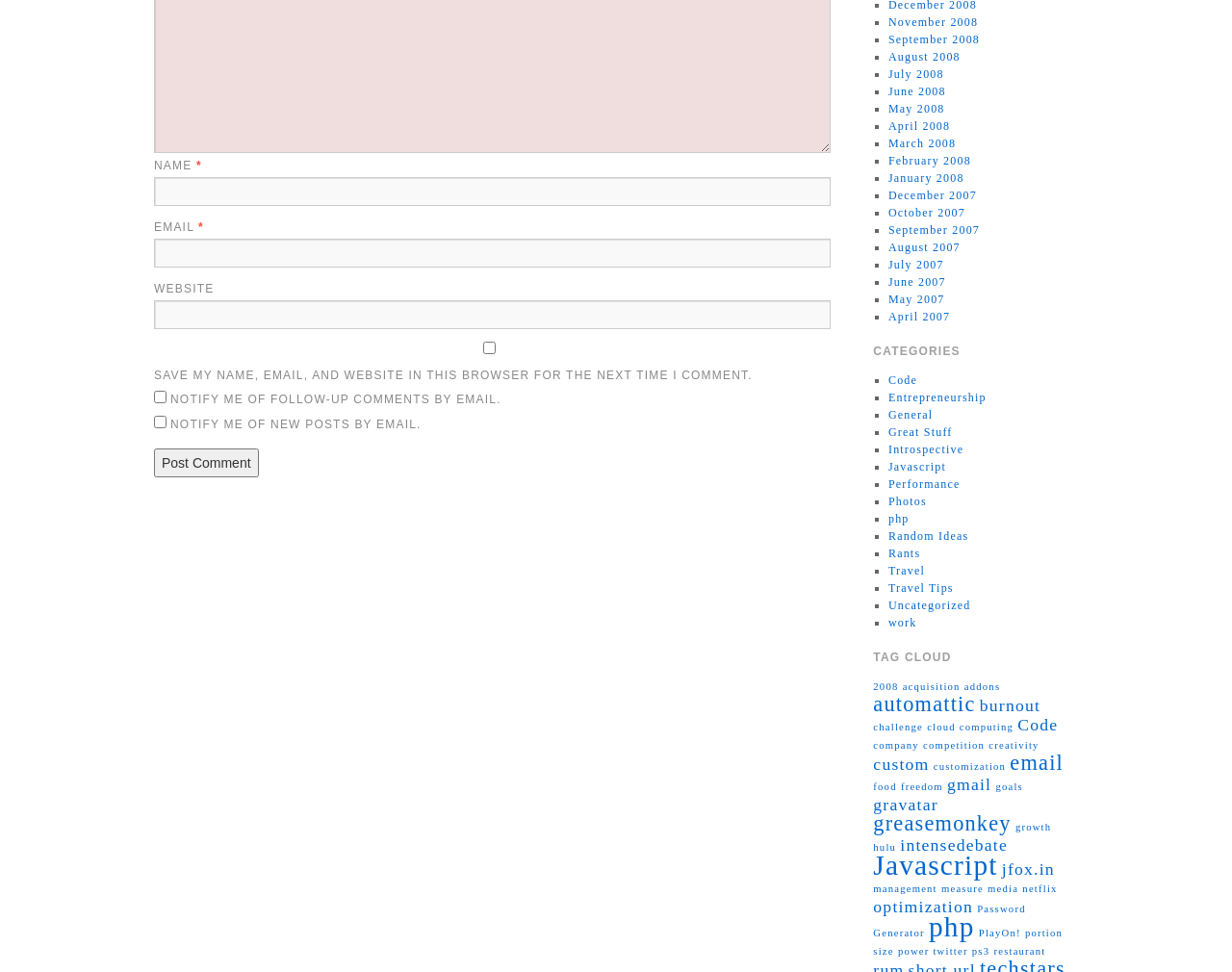Please identify the bounding box coordinates of the clickable element to fulfill the following instruction: "Select the 'Code' category". The coordinates should be four float numbers between 0 and 1, i.e., [left, top, right, bottom].

[0.721, 0.384, 0.745, 0.398]